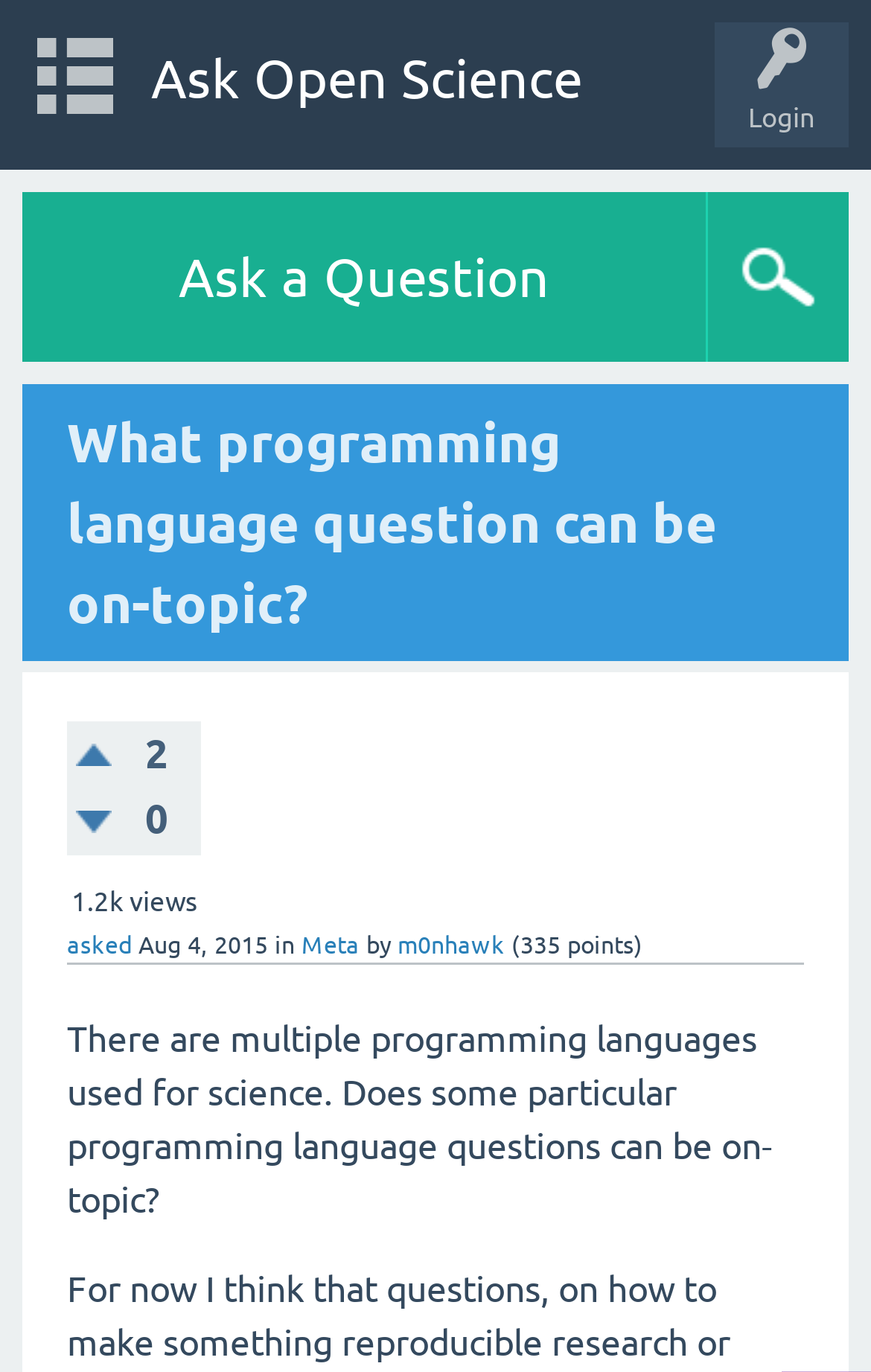Indicate the bounding box coordinates of the element that needs to be clicked to satisfy the following instruction: "Click on 'Ask Open Science'". The coordinates should be four float numbers between 0 and 1, i.e., [left, top, right, bottom].

[0.173, 0.016, 0.668, 0.096]